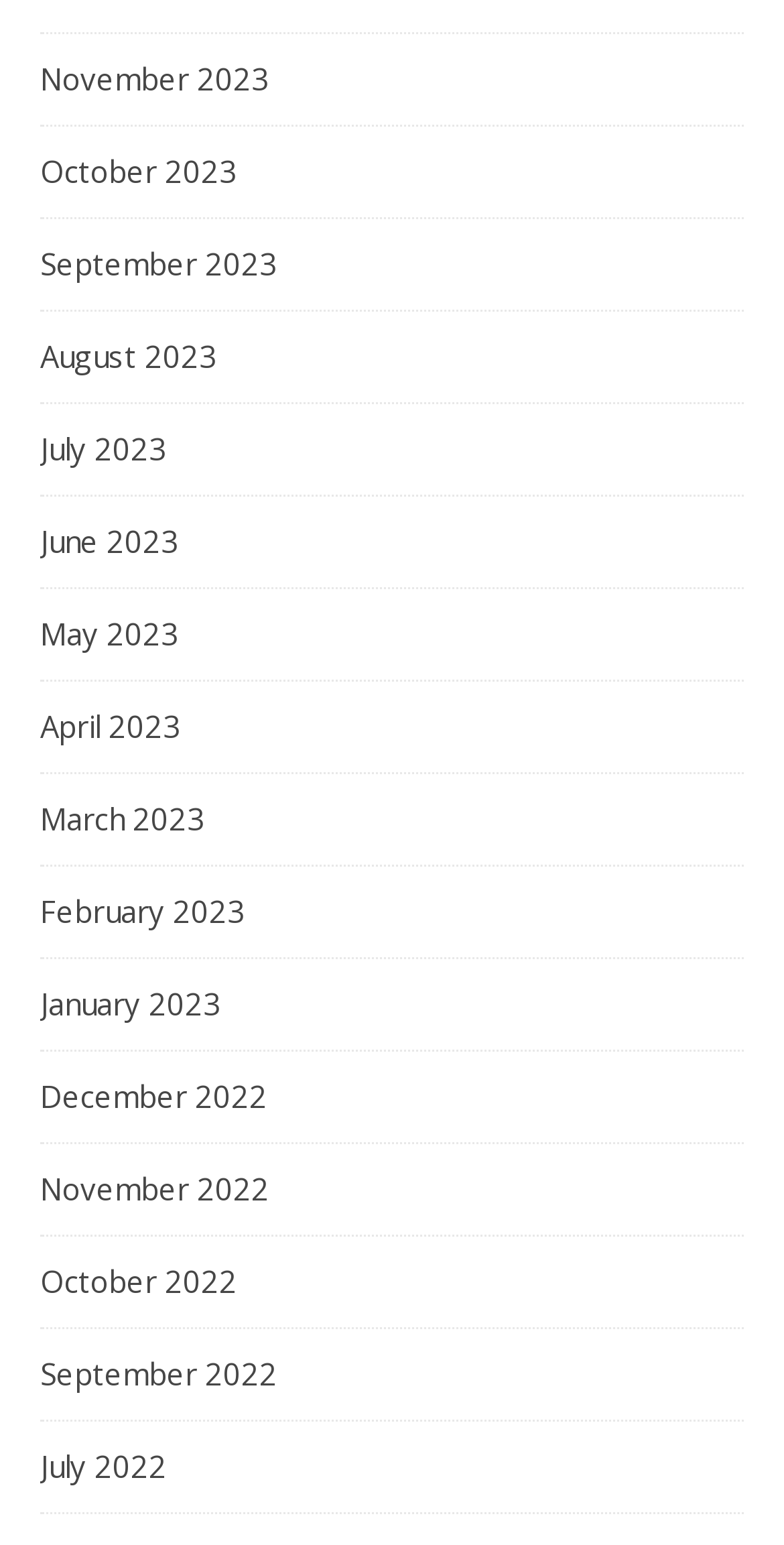Extract the bounding box coordinates for the described element: "November 2023". The coordinates should be represented as four float numbers between 0 and 1: [left, top, right, bottom].

[0.051, 0.022, 0.344, 0.081]